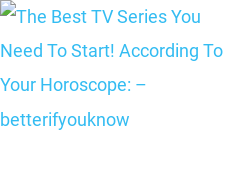What type of readers is the article likely to appeal to?
Could you please answer the question thoroughly and with as much detail as possible?

The article aims to blend entertainment with astrological insights, which suggests that it is likely to appeal to readers who are interested in both TV series and astrology, namely TV enthusiasts and astrology fans.